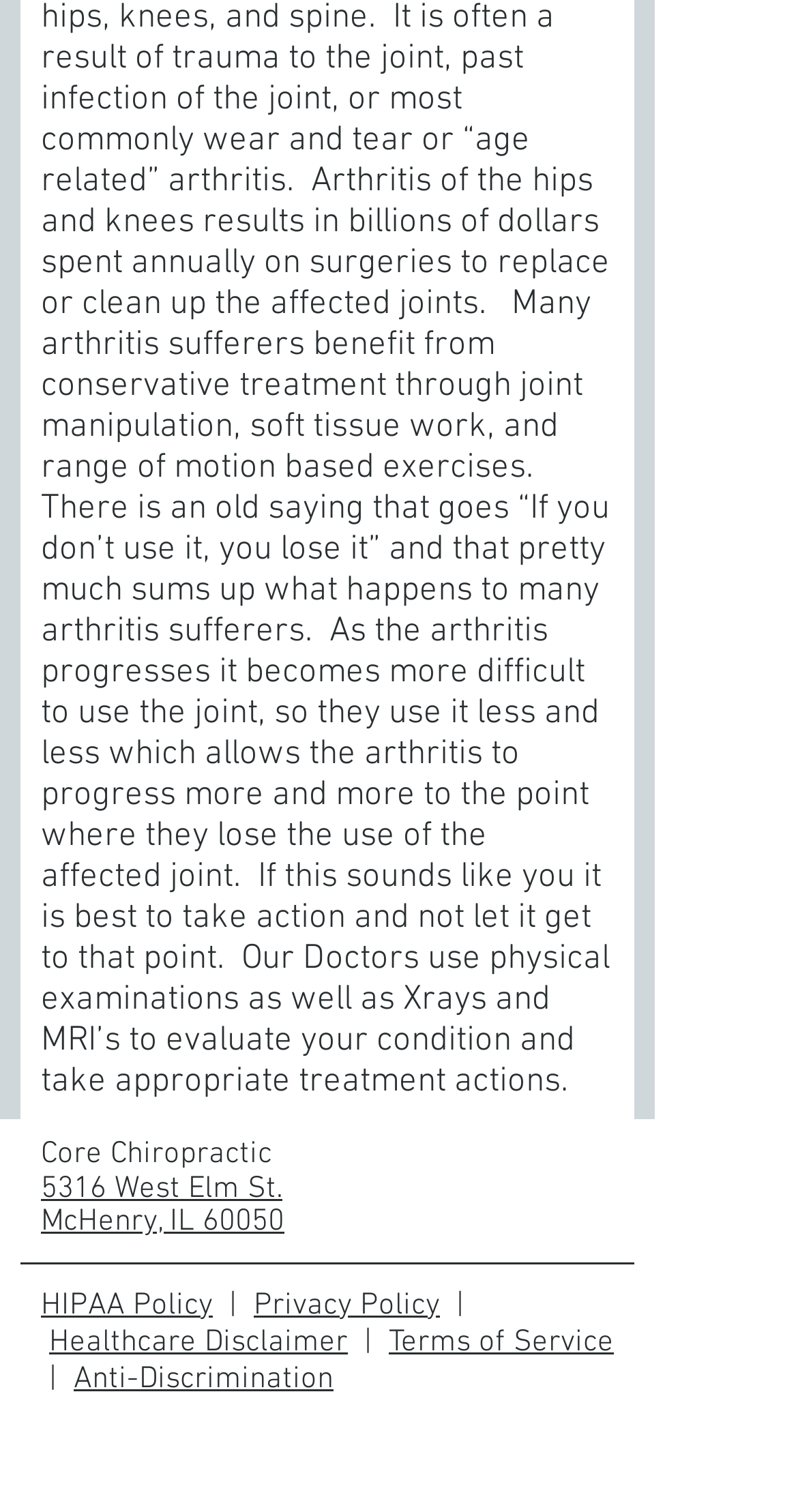Please provide a one-word or short phrase answer to the question:
What is the name of the chiropractic clinic?

Core Chiropractic